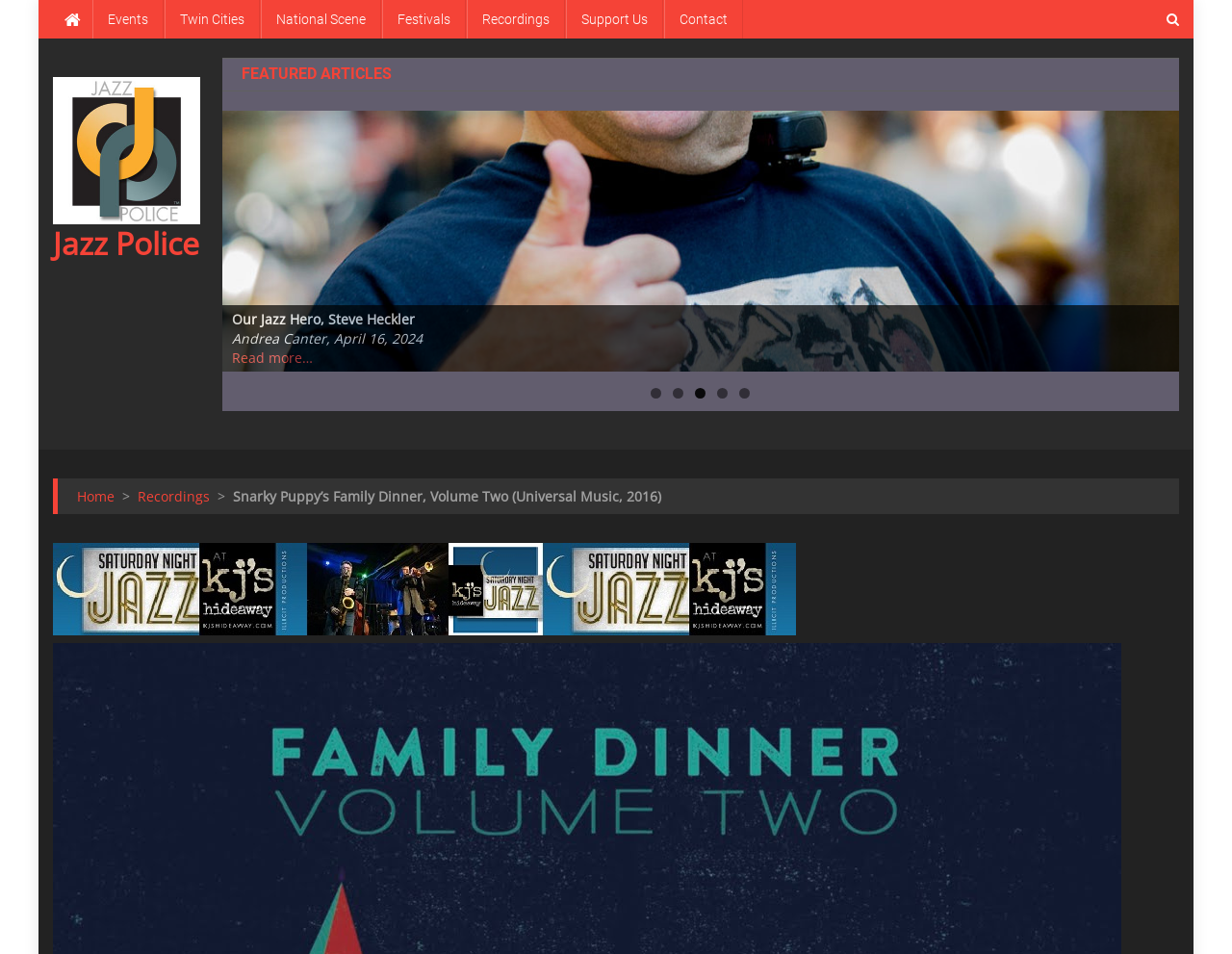Provide a short, one-word or phrase answer to the question below:
What is the navigation menu item next to 'Home'?

Recordings